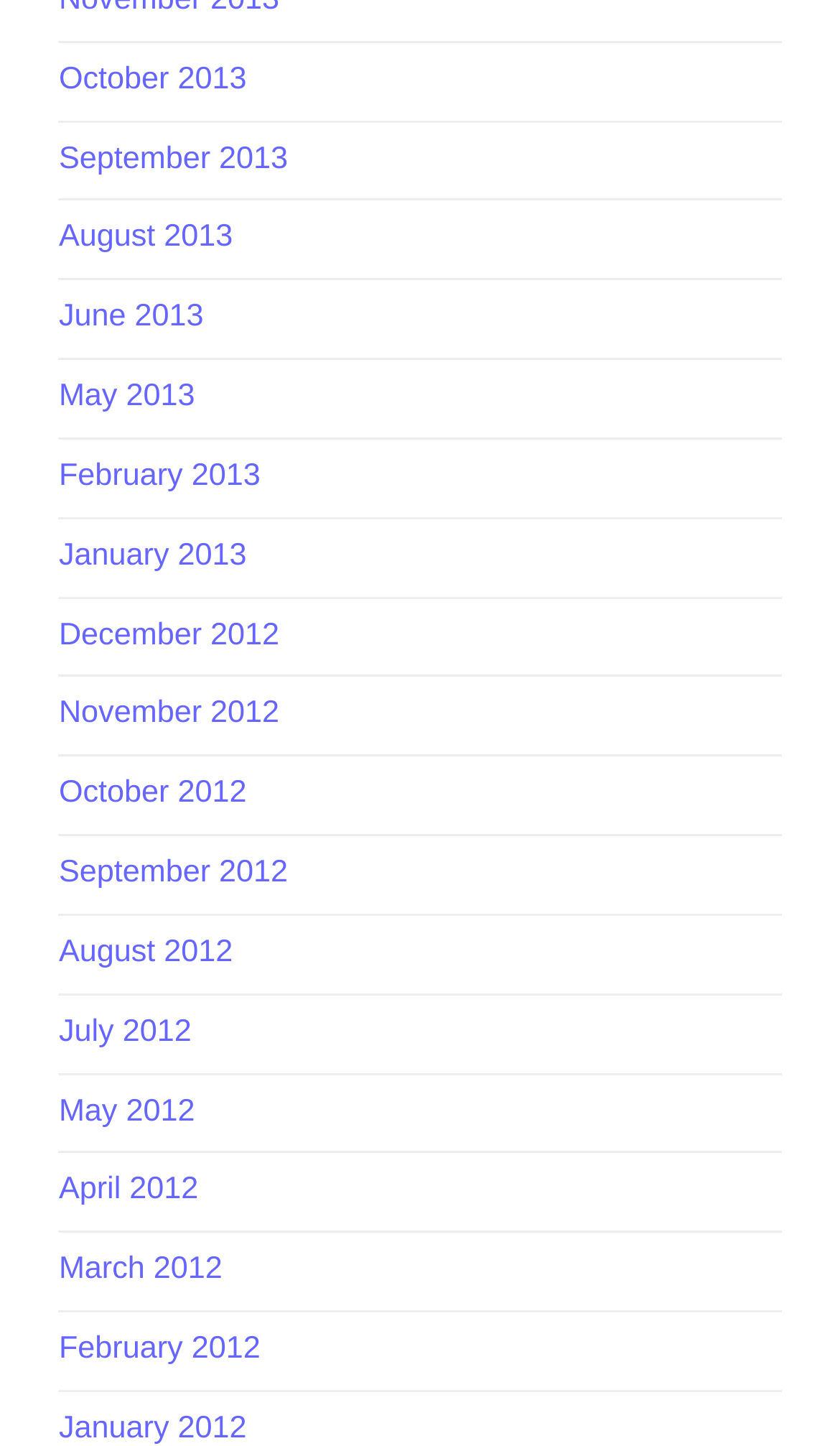How many months are listed in 2013?
Your answer should be a single word or phrase derived from the screenshot.

5